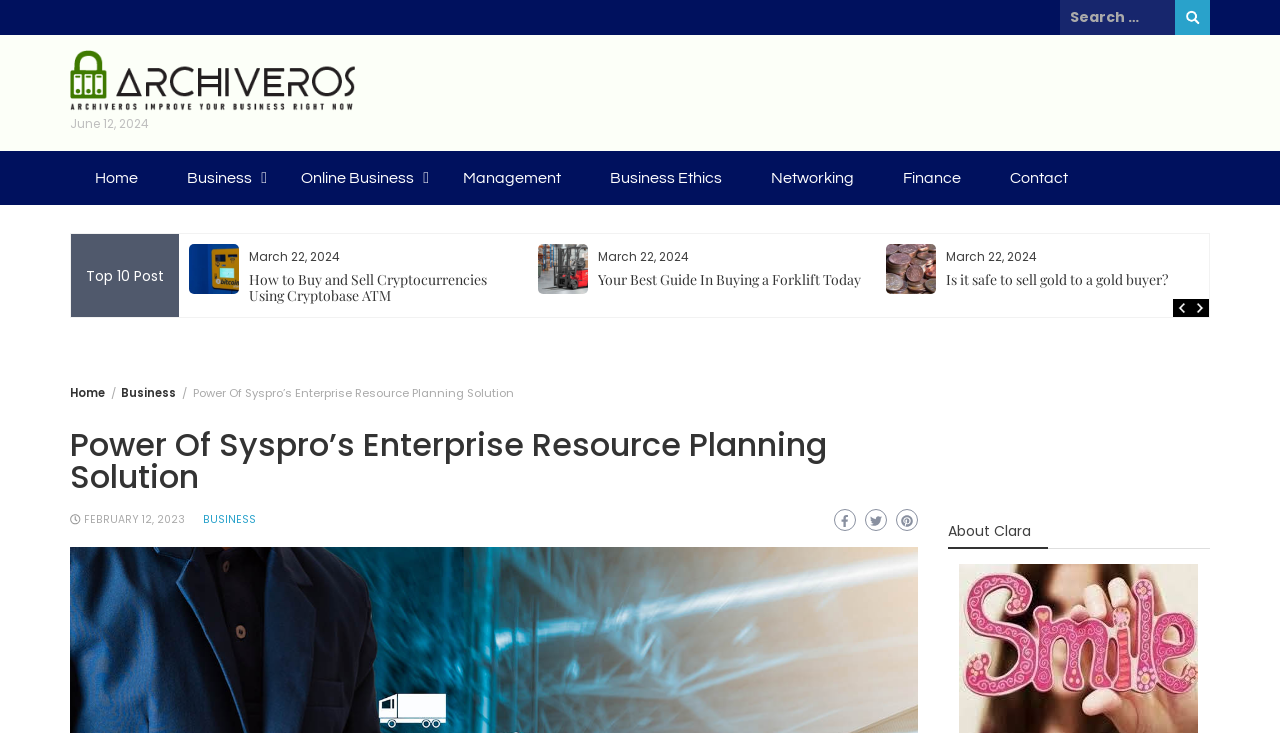Find and indicate the bounding box coordinates of the region you should select to follow the given instruction: "Check the post from February 12, 2023".

[0.065, 0.699, 0.144, 0.719]